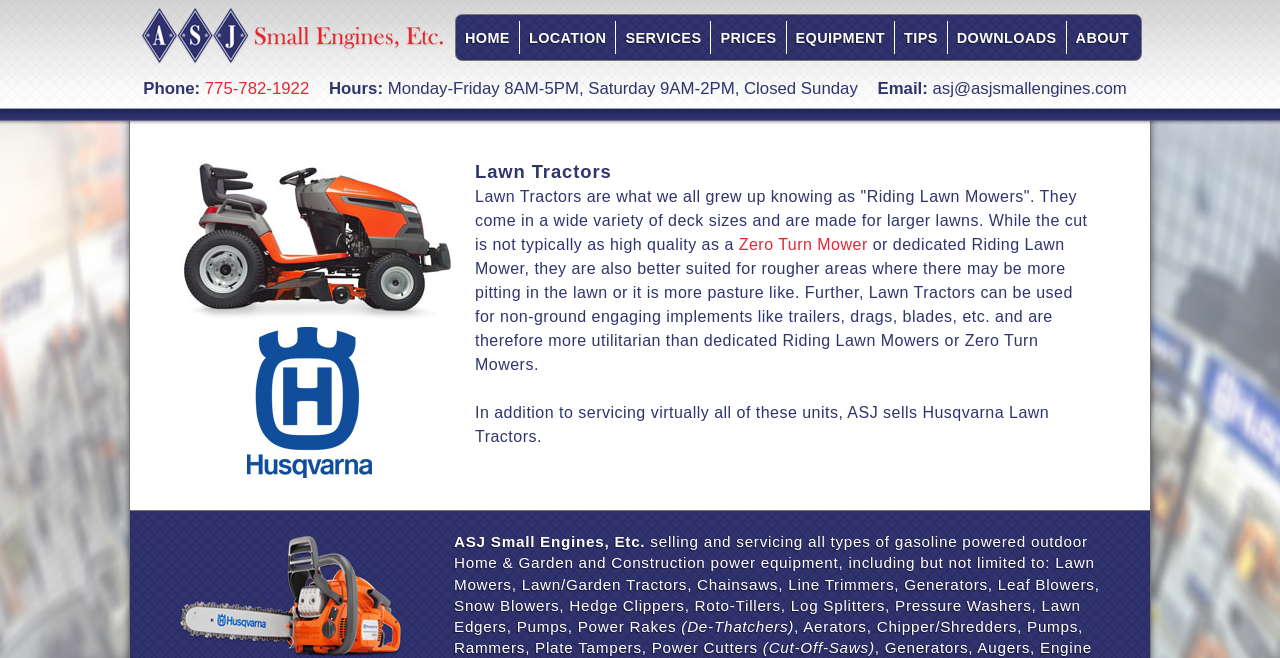Please provide a comprehensive answer to the question below using the information from the image: What is the business hours of ASJ Small Engines, Etc.?

I found the business hours by looking at the static text element that says 'Hours:' and then finding the corresponding static text element that contains the business hours.